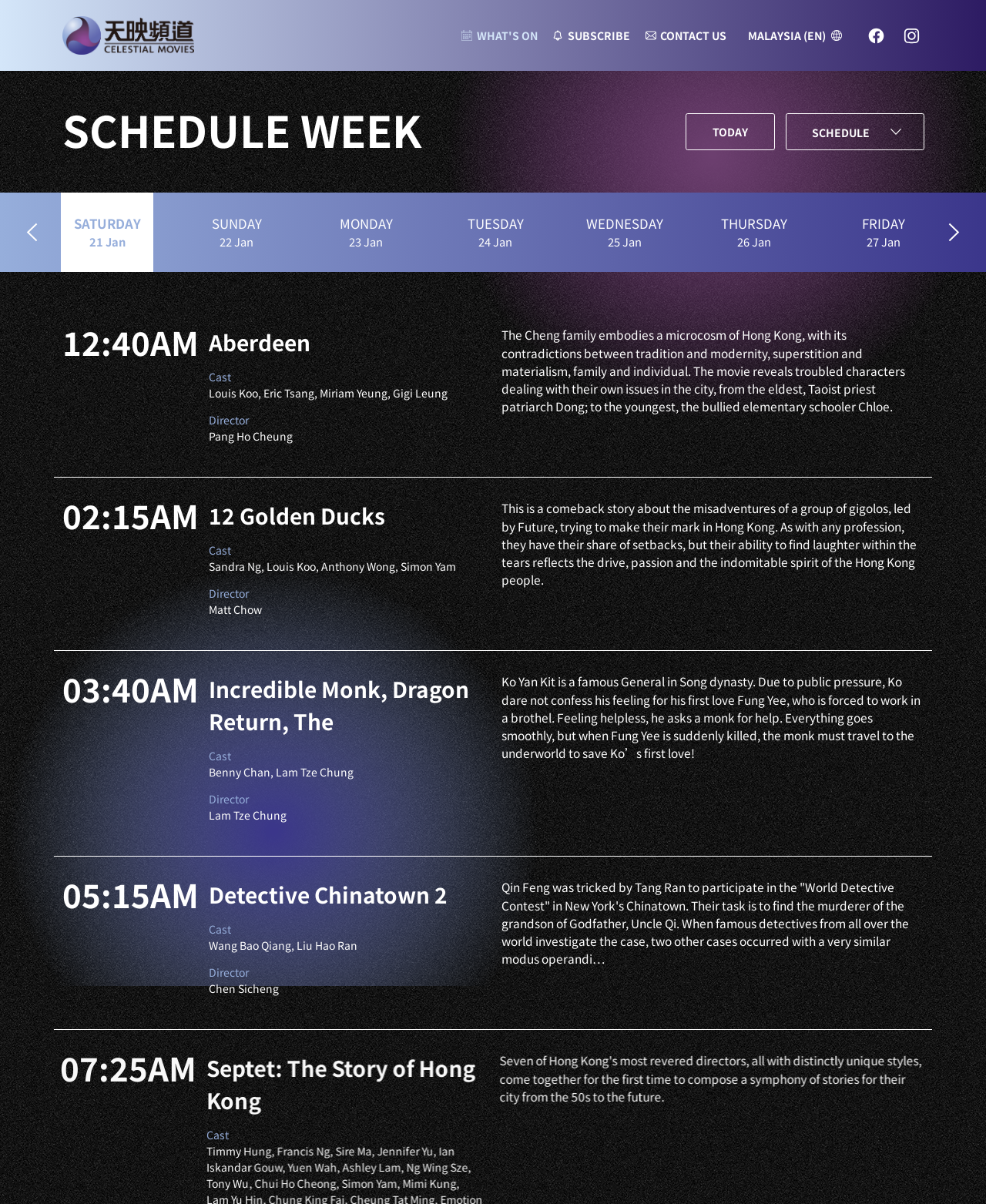Provide the bounding box coordinates for the area that should be clicked to complete the instruction: "Click on TODAY".

[0.696, 0.094, 0.786, 0.125]